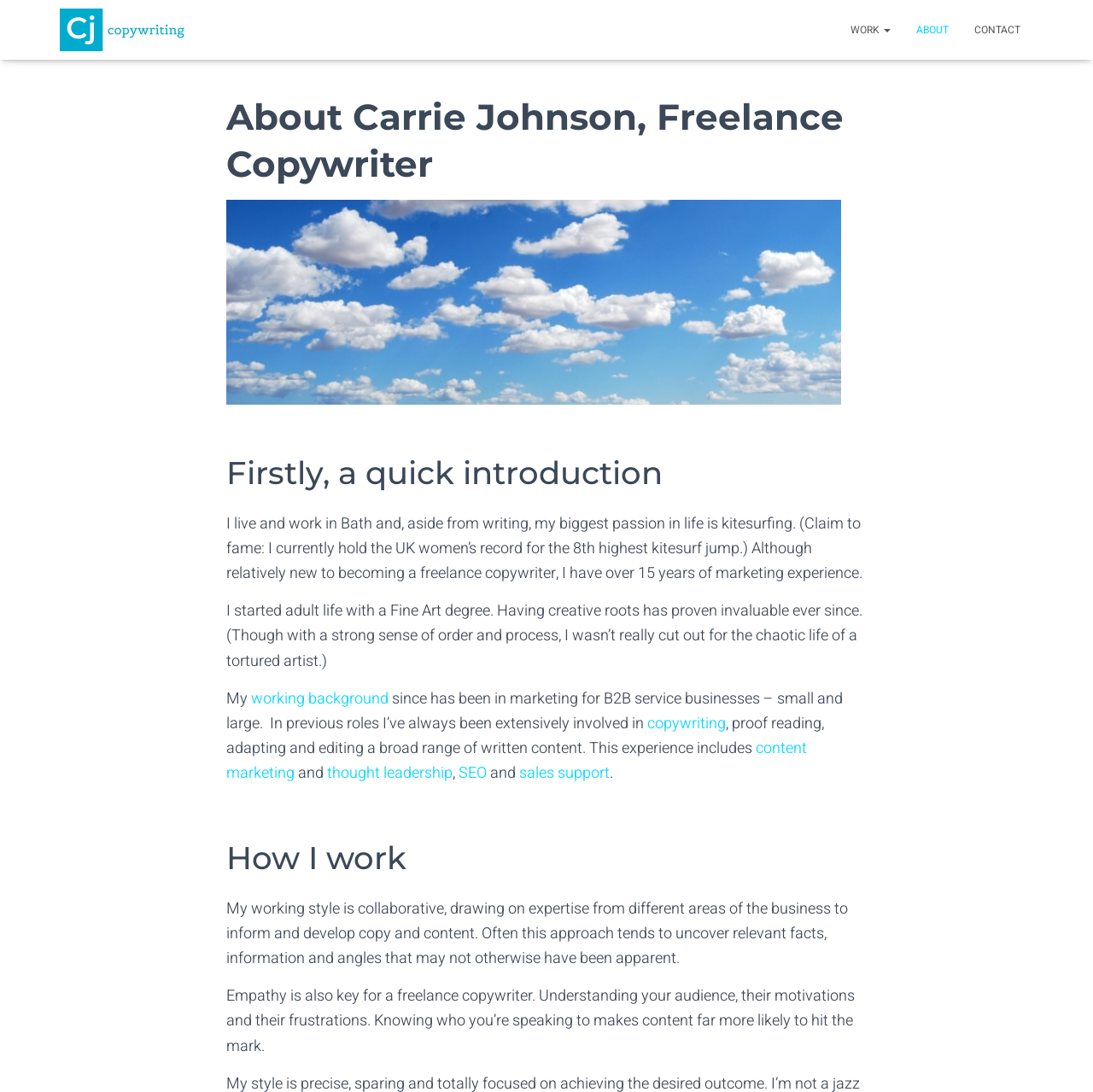Provide the bounding box coordinates for the UI element that is described by this text: "thought leadership". The coordinates should be in the form of four float numbers between 0 and 1: [left, top, right, bottom].

[0.299, 0.697, 0.414, 0.719]